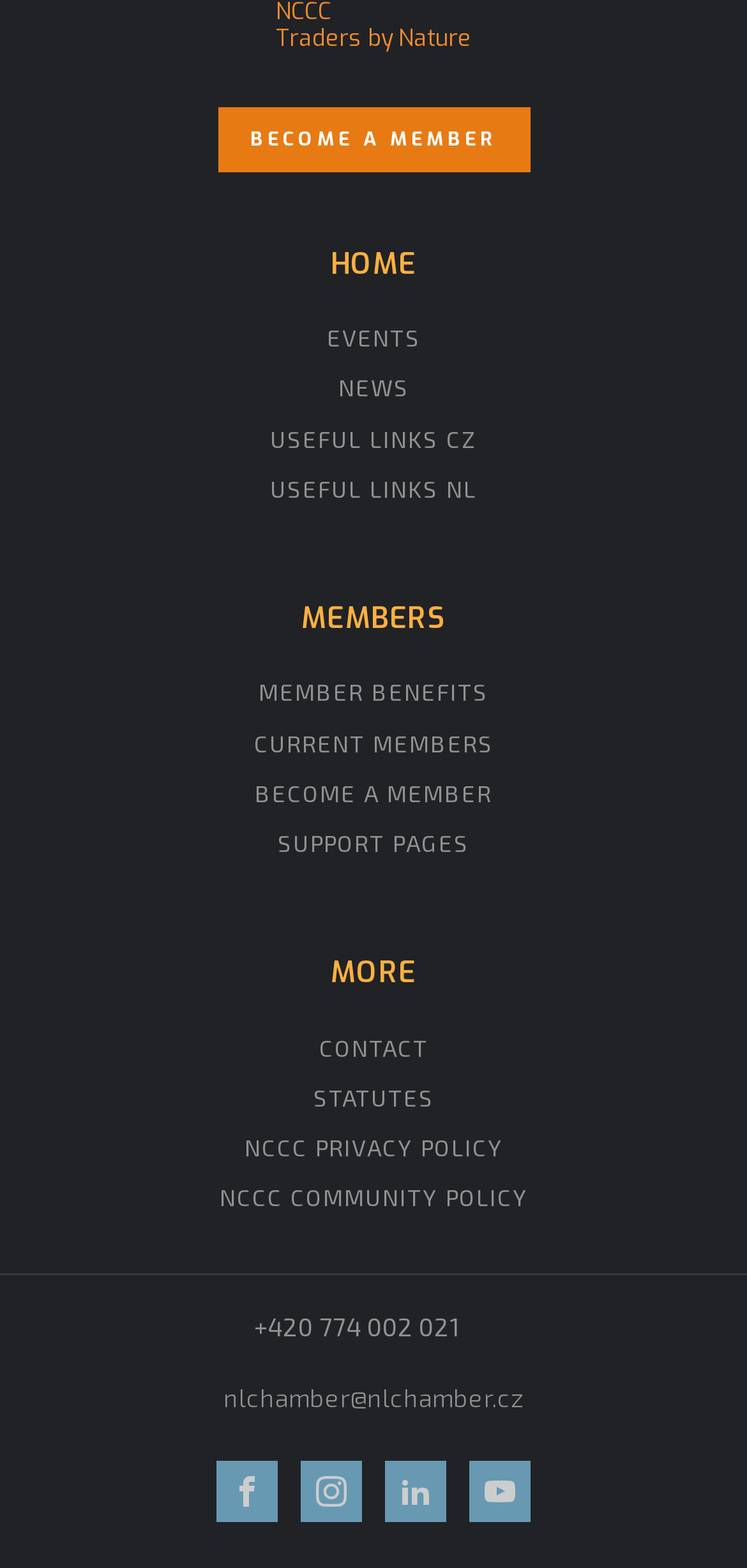What is the phone number provided on the webpage?
Using the details from the image, give an elaborate explanation to answer the question.

The phone number can be found by examining the links at the bottom of the webpage. One of the links reads '+420 774 002 021', which is the phone number provided on the webpage.